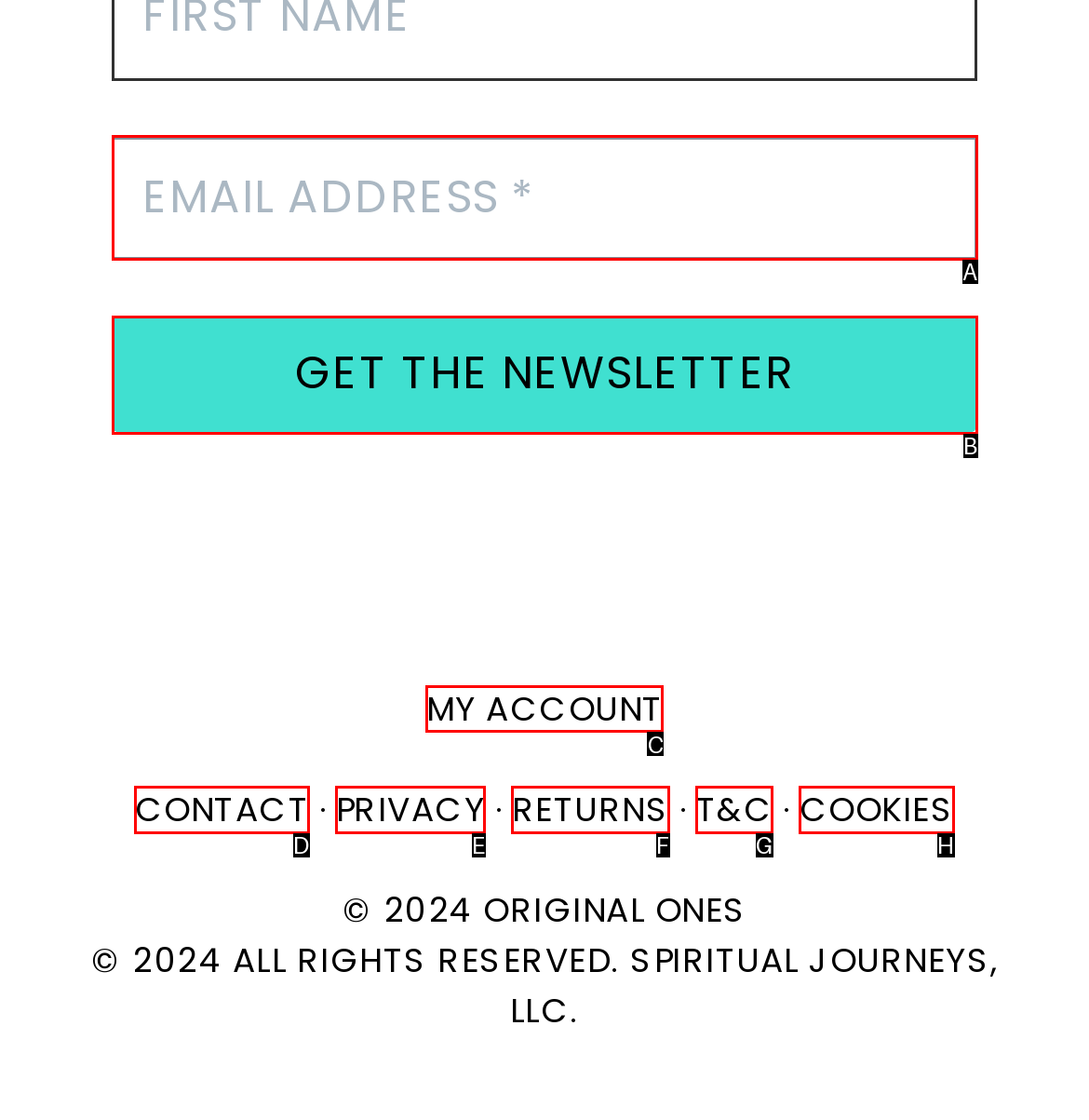Find the option you need to click to complete the following instruction: Click on Blocked Drains
Answer with the corresponding letter from the choices given directly.

None